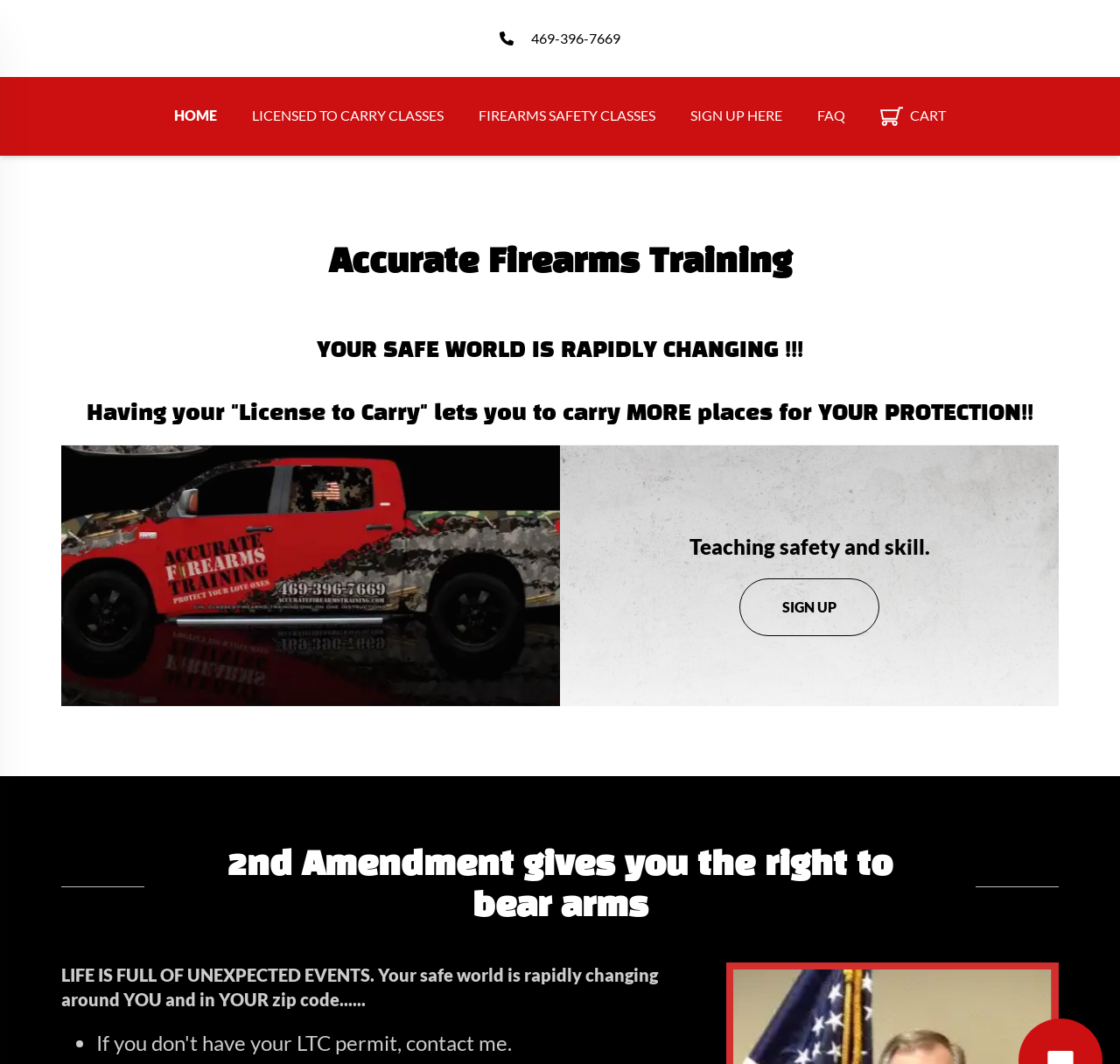Provide a thorough description of this webpage.

The webpage is about Accurate Firearms Training, with a prominent header section at the top that spans the entire width of the page. In the top-right corner, there is a phone number "469-396-7669" with a call button. Below the header, there is a navigation menu with five links: "HOME", "LICENSED TO CARRY CLASSES", "FIREARMS SAFETY CLASSES", "SIGN UP HERE", and "FAQ", followed by a "CART" button with a small image.

The main content area has a large heading "Accurate Firearms Training" in the center. Below it, there is a bold statement "YOUR SAFE WORLD IS RAPIDLY CHANGING!!!" and a paragraph of text that explains the importance of having a "License to Carry" for personal protection.

On the left side, there is an image of a truck wrap concept art, and on the right side, there is a section with the text "Teaching safety and skill." Below this section, there is a "SIGN UP" button.

Further down the page, there is a heading that quotes the 2nd Amendment, followed by a paragraph of text that discusses the importance of being prepared for unexpected events. The page ends with a list marker, indicating the start of a list, but the list items are not visible in this screenshot.

Overall, the webpage has a simple and clean layout, with a focus on promoting firearms training and safety.